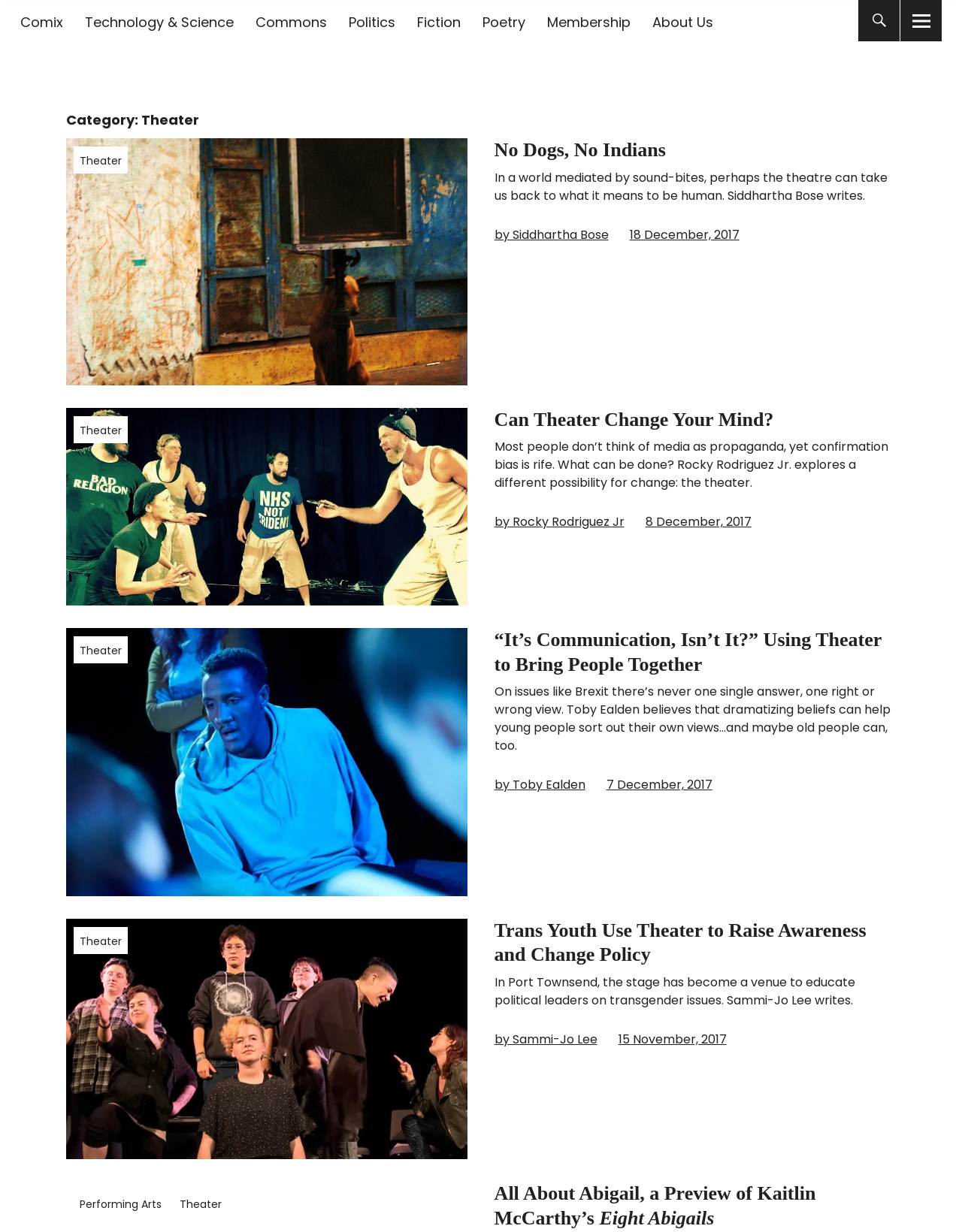What is the name of the last article's heading?
Utilize the information in the image to give a detailed answer to the question.

In the last article, I can see a heading element with the text 'All About Abigail, a Preview of Kaitlin McCarthy’s Eight Abigails', indicating that the name of the last article's heading is All About Abigail, a Preview of Kaitlin McCarthy’s Eight Abigails.